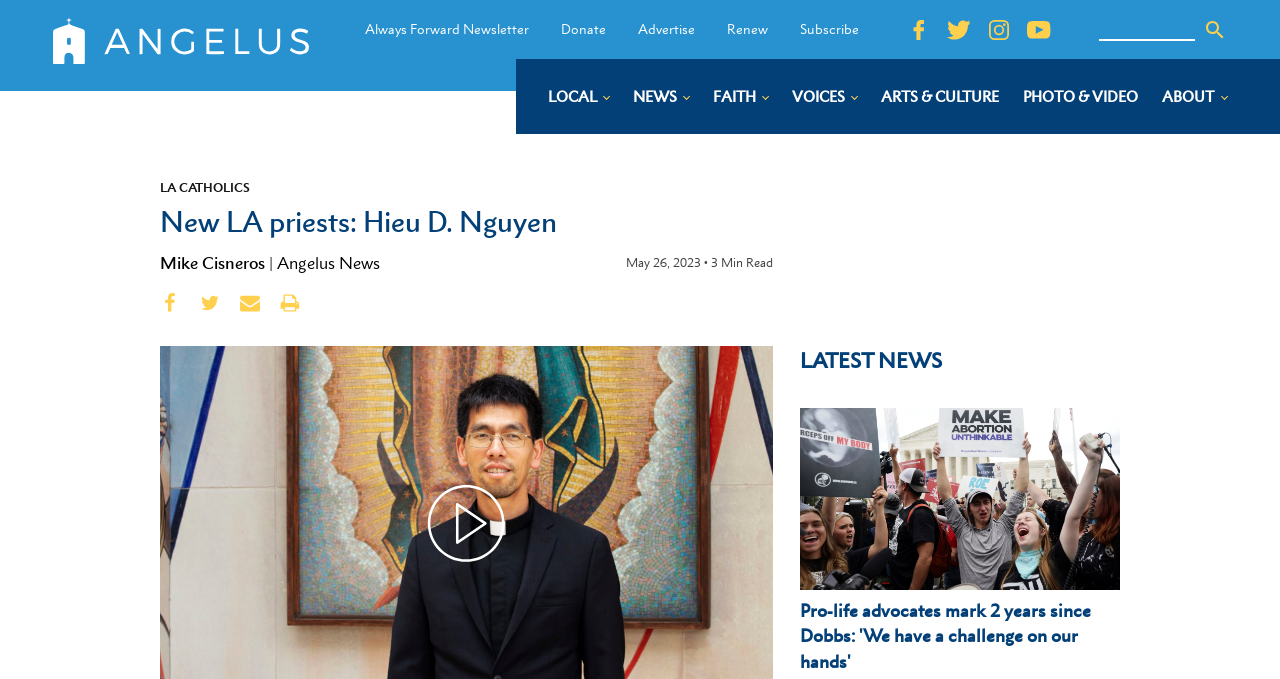Identify the bounding box for the UI element specified in this description: "Donate". The coordinates must be four float numbers between 0 and 1, formatted as [left, top, right, bottom].

[0.438, 0.029, 0.473, 0.056]